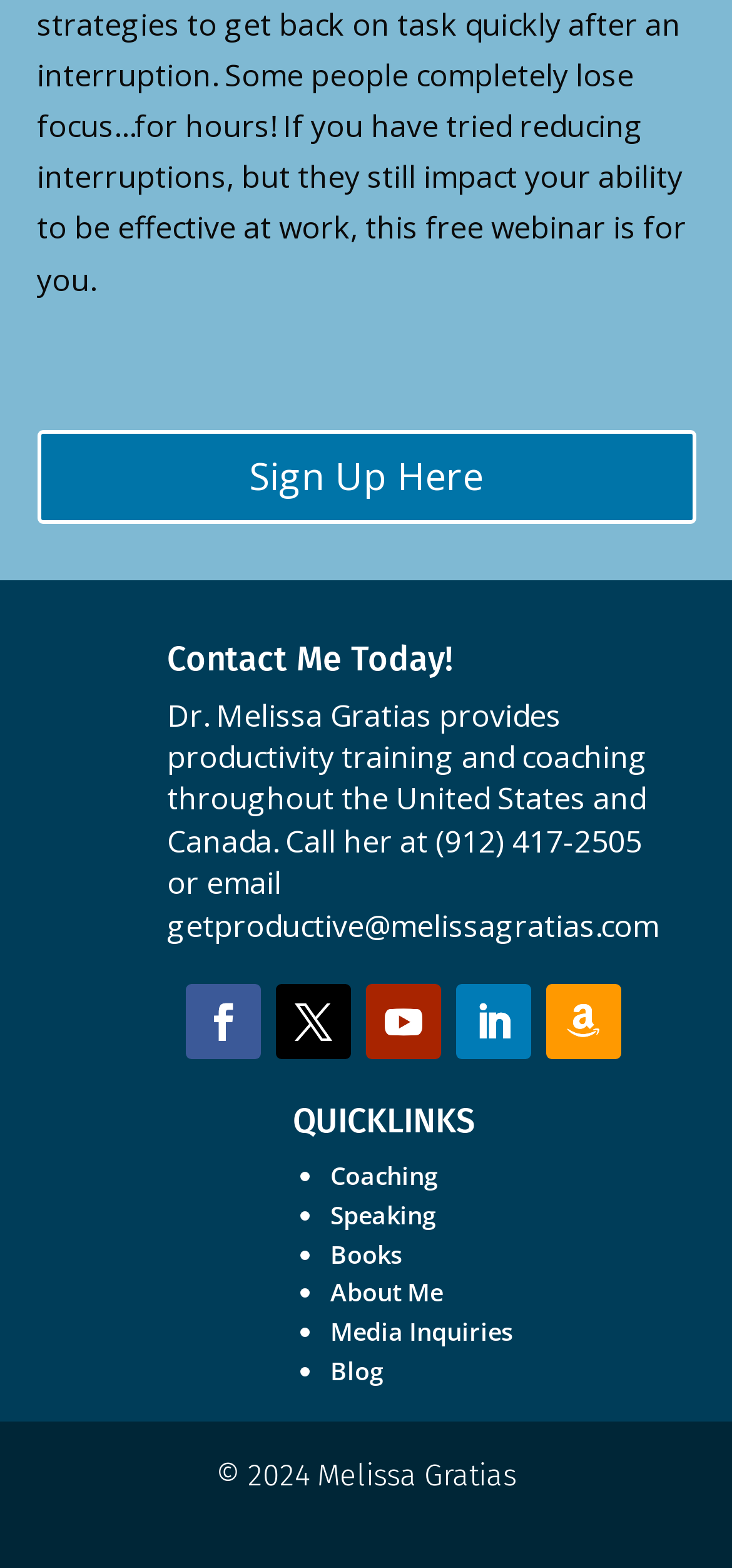Please identify the bounding box coordinates of the element that needs to be clicked to execute the following command: "Check About Me". Provide the bounding box using four float numbers between 0 and 1, formatted as [left, top, right, bottom].

[0.451, 0.814, 0.605, 0.835]